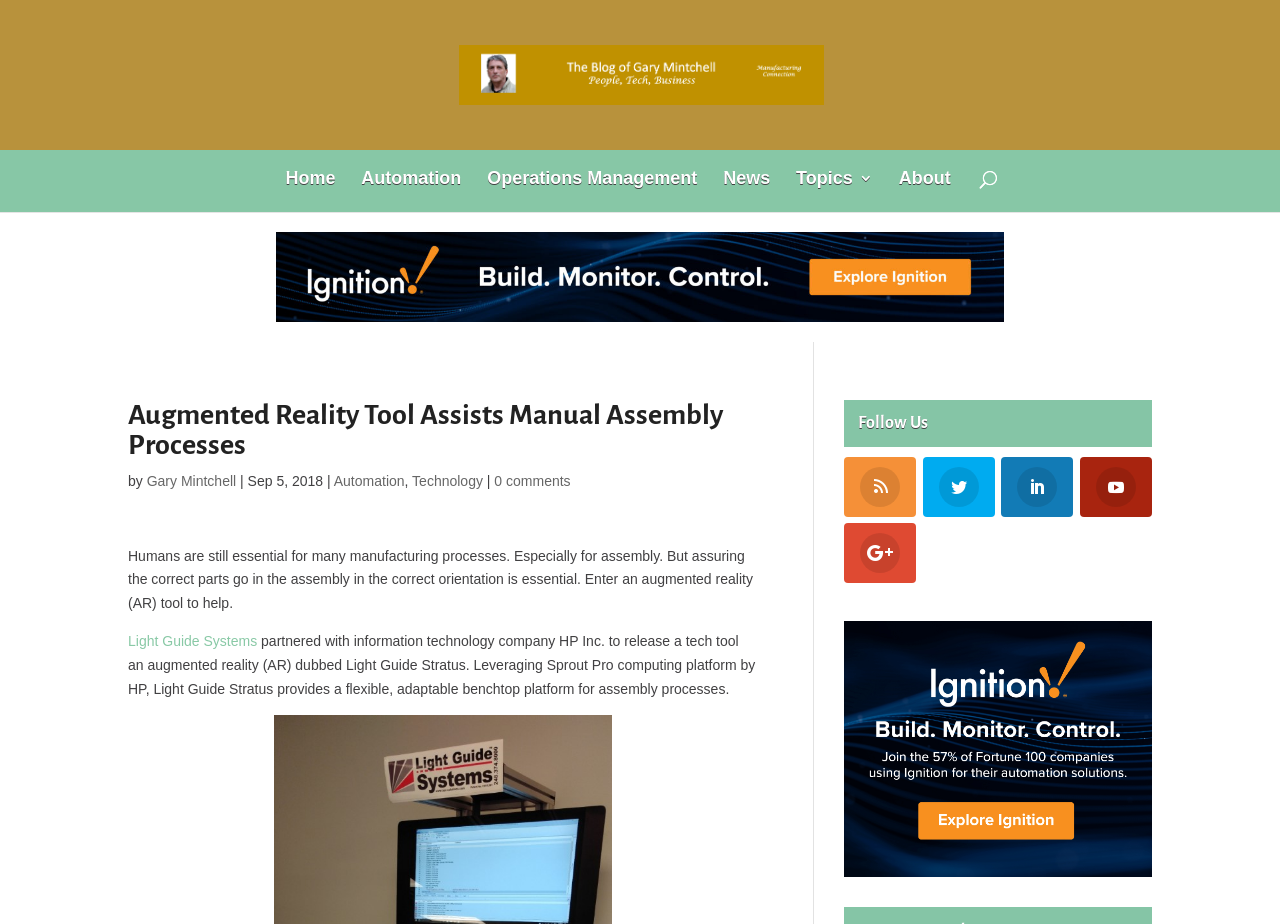Determine the bounding box for the UI element that matches this description: "0 comments".

[0.386, 0.512, 0.446, 0.529]